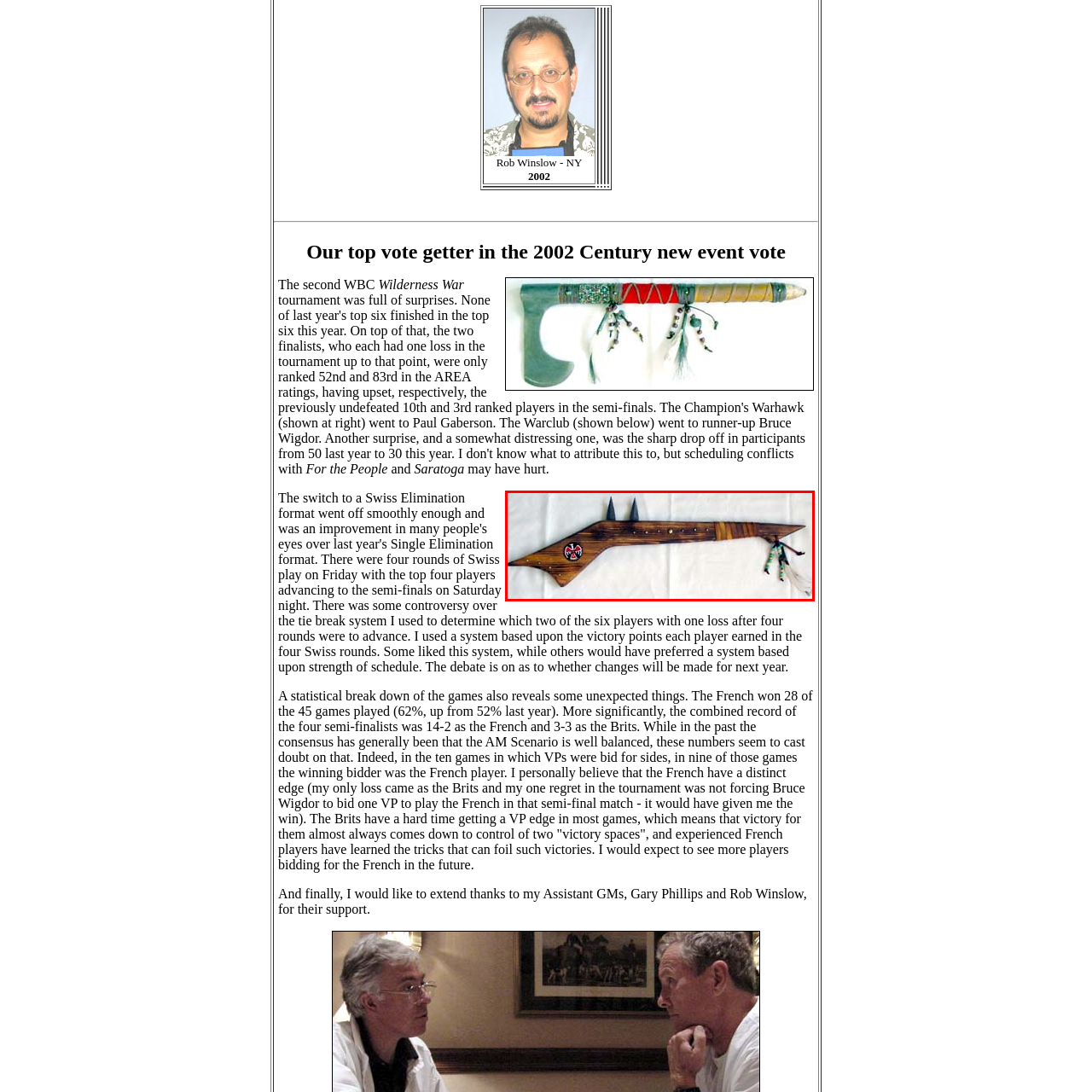Generate a detailed description of the image highlighted within the red border.

The image showcases a traditional wooden artifact, shaped like a stylized weapon or tool, characterized by its elongated body and pointed tip. The piece is constructed from a rich, dark wood adorned with intricate details, including three prominent metal spikes at the top end, suggesting a ceremonial or functional significance. Furthermore, the artifact features a distinctive emblem or symbol—potentially indicating cultural or historical relevance—positioned on one side of the wood. Ornamental elements, such as beads and feathers, are attached near the base, adding to its cultural authenticity and aesthetic appeal. The background is a simple white fabric, emphasizing the details and craftsmanship of this intriguing piece.